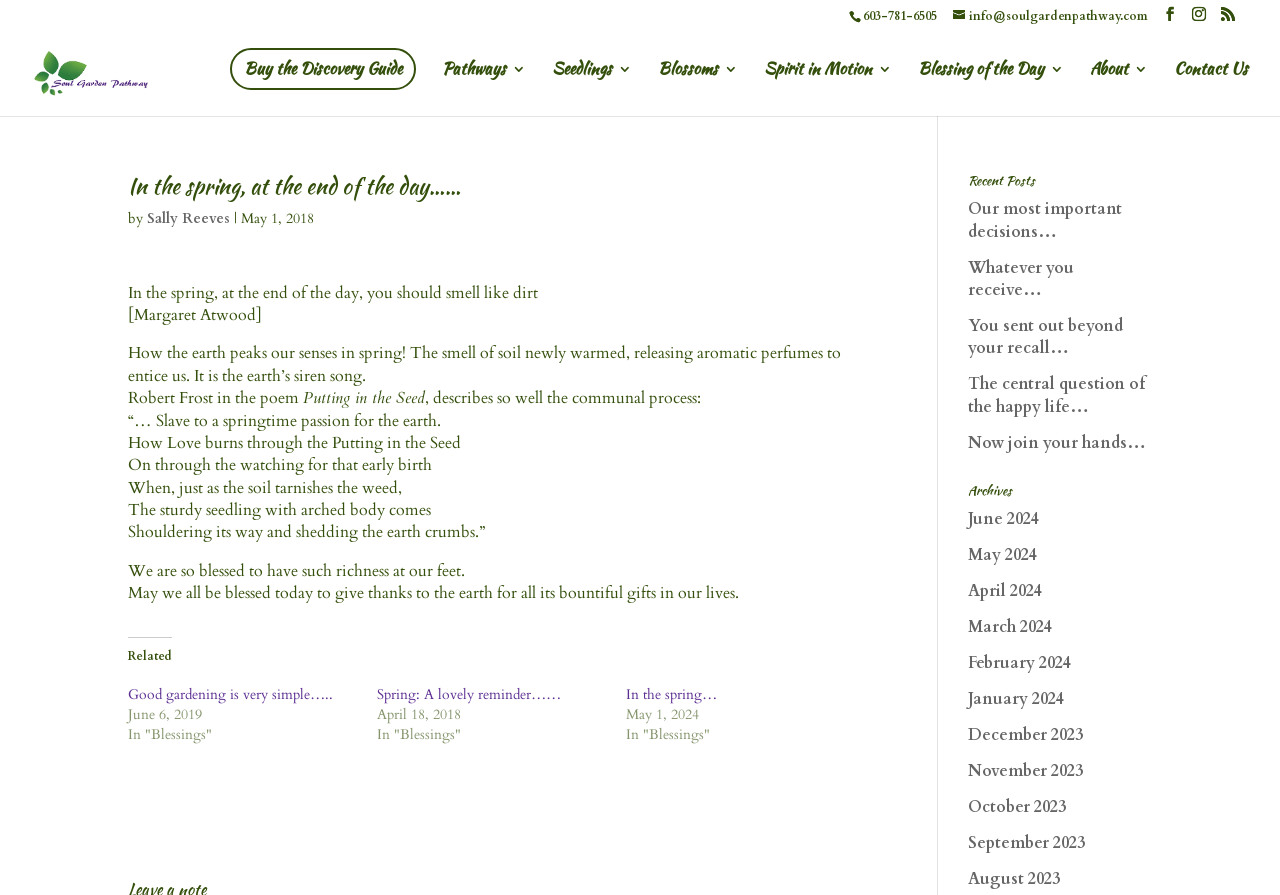Please identify the bounding box coordinates of the clickable element to fulfill the following instruction: "Click the 'Buy the Discovery Guide' link". The coordinates should be four float numbers between 0 and 1, i.e., [left, top, right, bottom].

[0.18, 0.054, 0.325, 0.101]